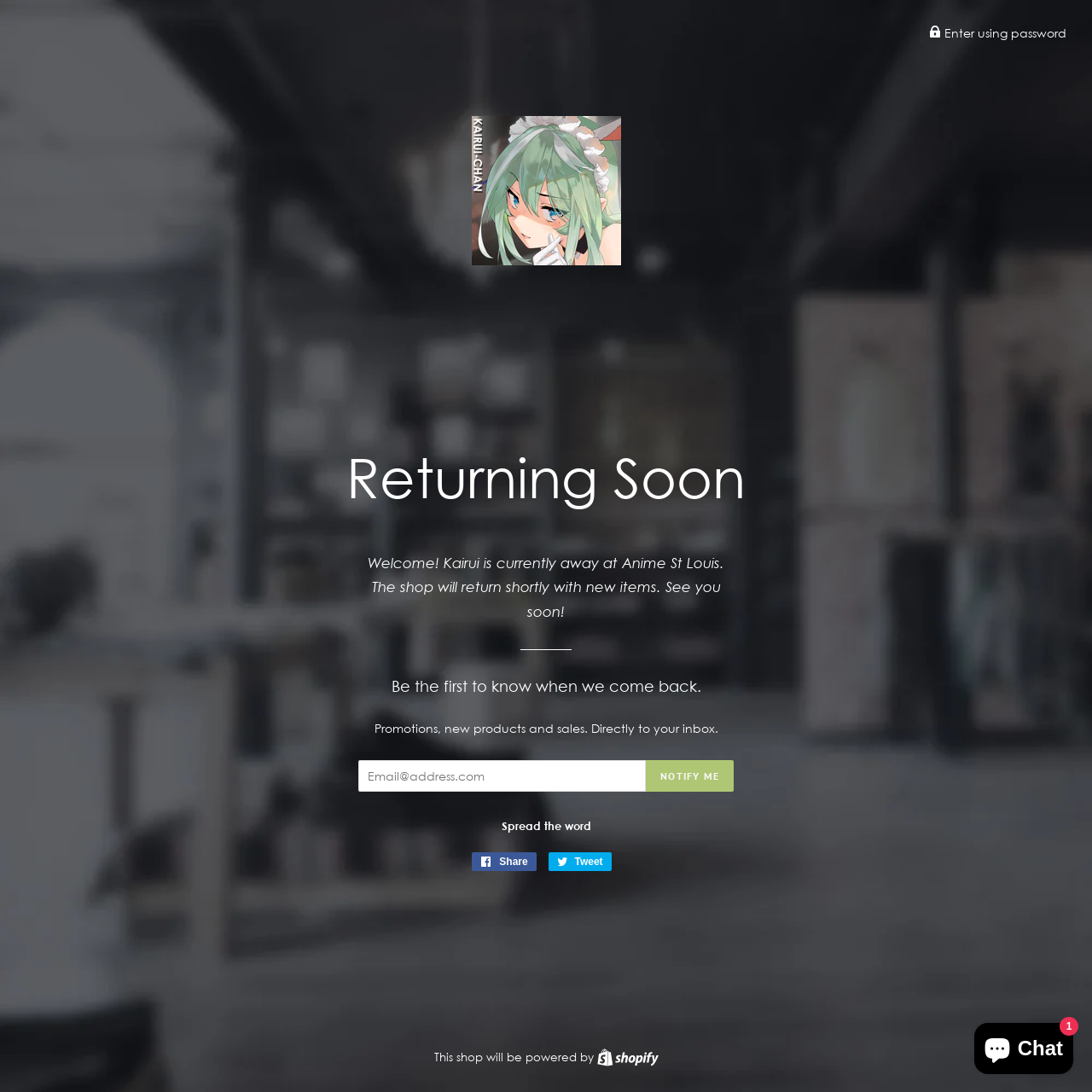What is the event that Kairui is currently attending?
Based on the image, answer the question with as much detail as possible.

According to the text 'Kairui is currently away at Anime St Louis. The shop will return shortly with new items.', it can be inferred that Kairui is currently attending the Anime St Louis event.